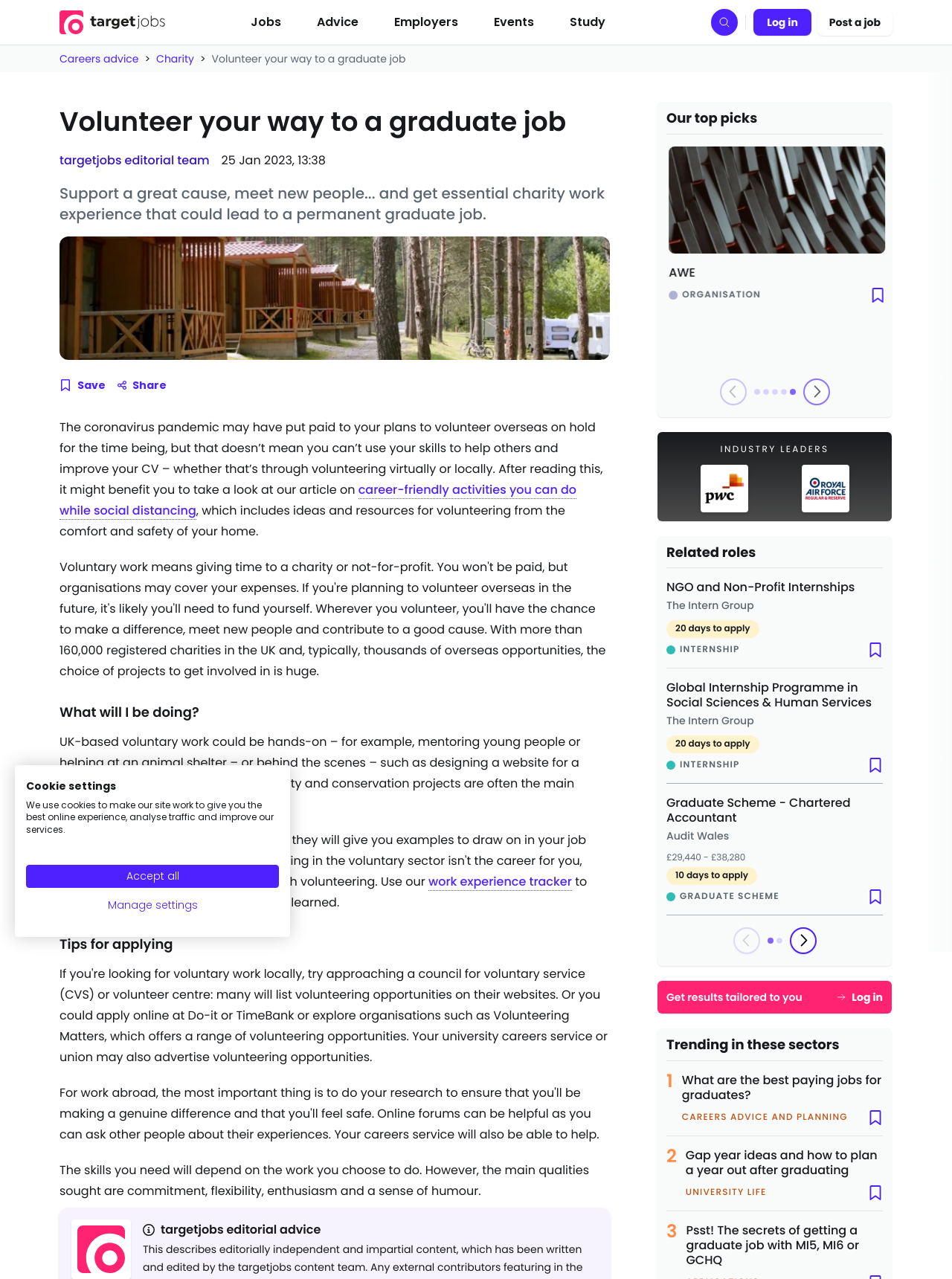Please find the bounding box coordinates of the element that must be clicked to perform the given instruction: "Log in to your account". The coordinates should be four float numbers from 0 to 1, i.e., [left, top, right, bottom].

[0.792, 0.007, 0.852, 0.028]